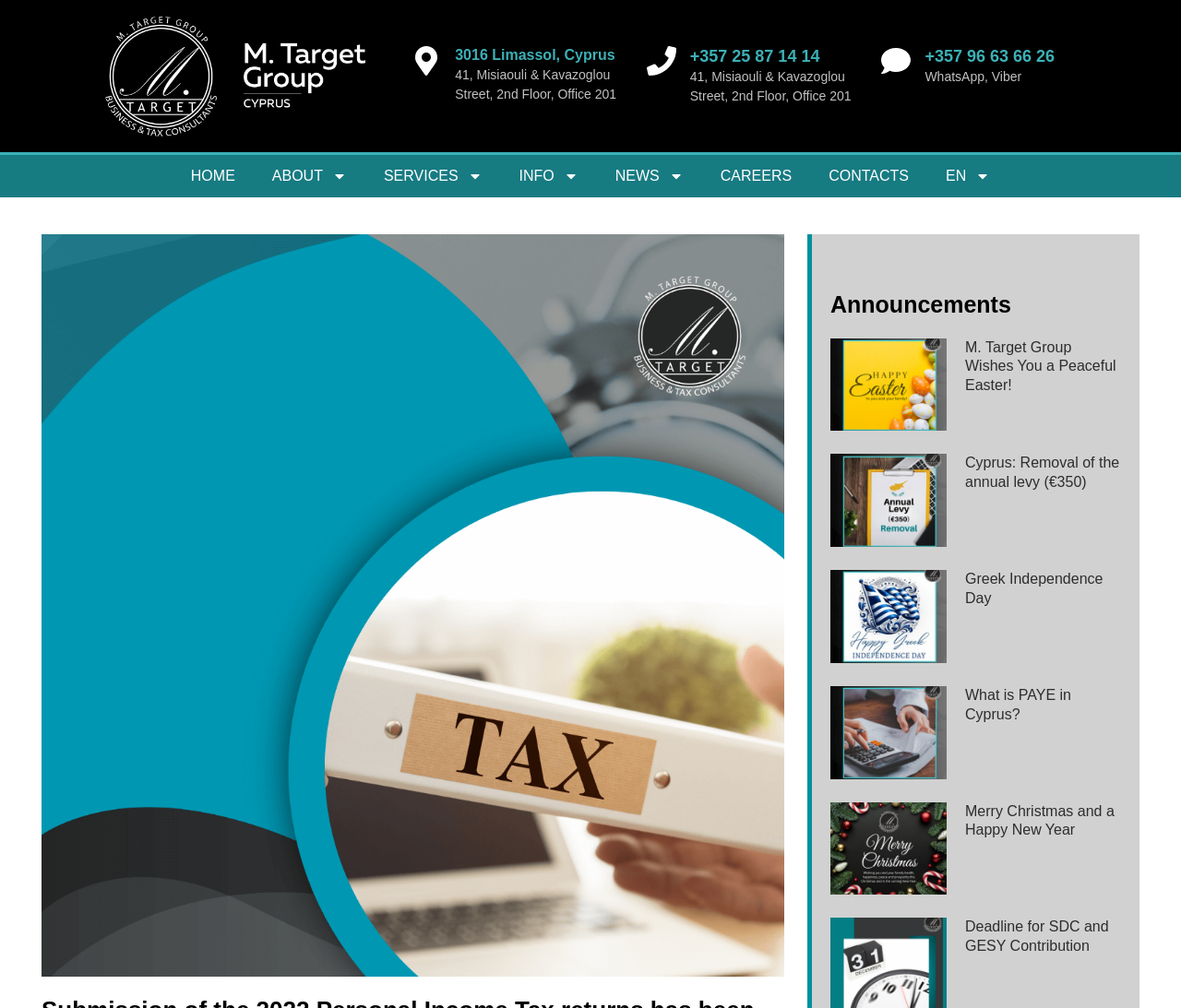Please find the bounding box coordinates of the element that needs to be clicked to perform the following instruction: "View the Announcements". The bounding box coordinates should be four float numbers between 0 and 1, represented as [left, top, right, bottom].

[0.718, 0.253, 0.803, 0.269]